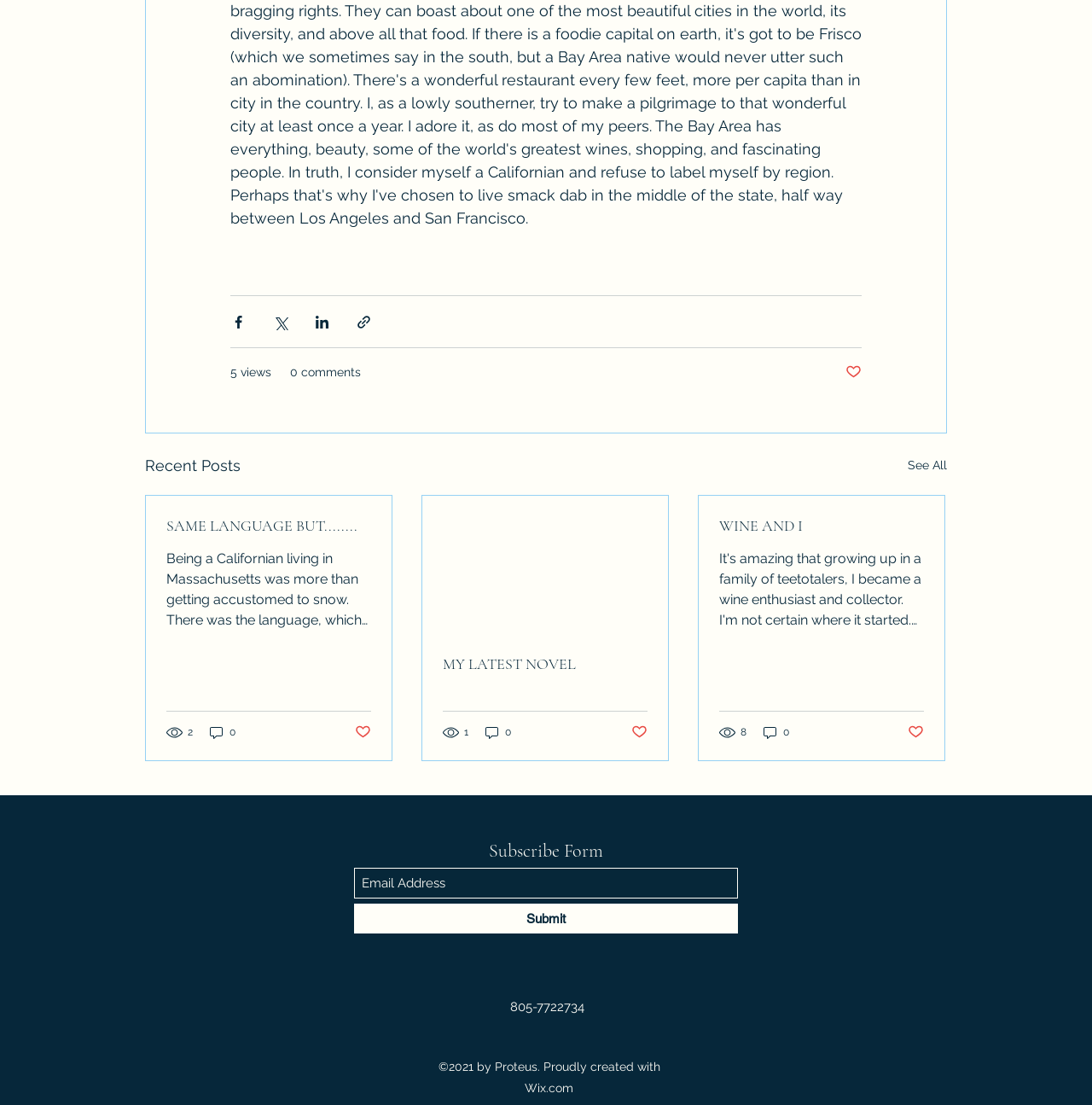Please locate the bounding box coordinates of the element that needs to be clicked to achieve the following instruction: "Read the second article". The coordinates should be four float numbers between 0 and 1, i.e., [left, top, right, bottom].

[0.387, 0.449, 0.612, 0.688]